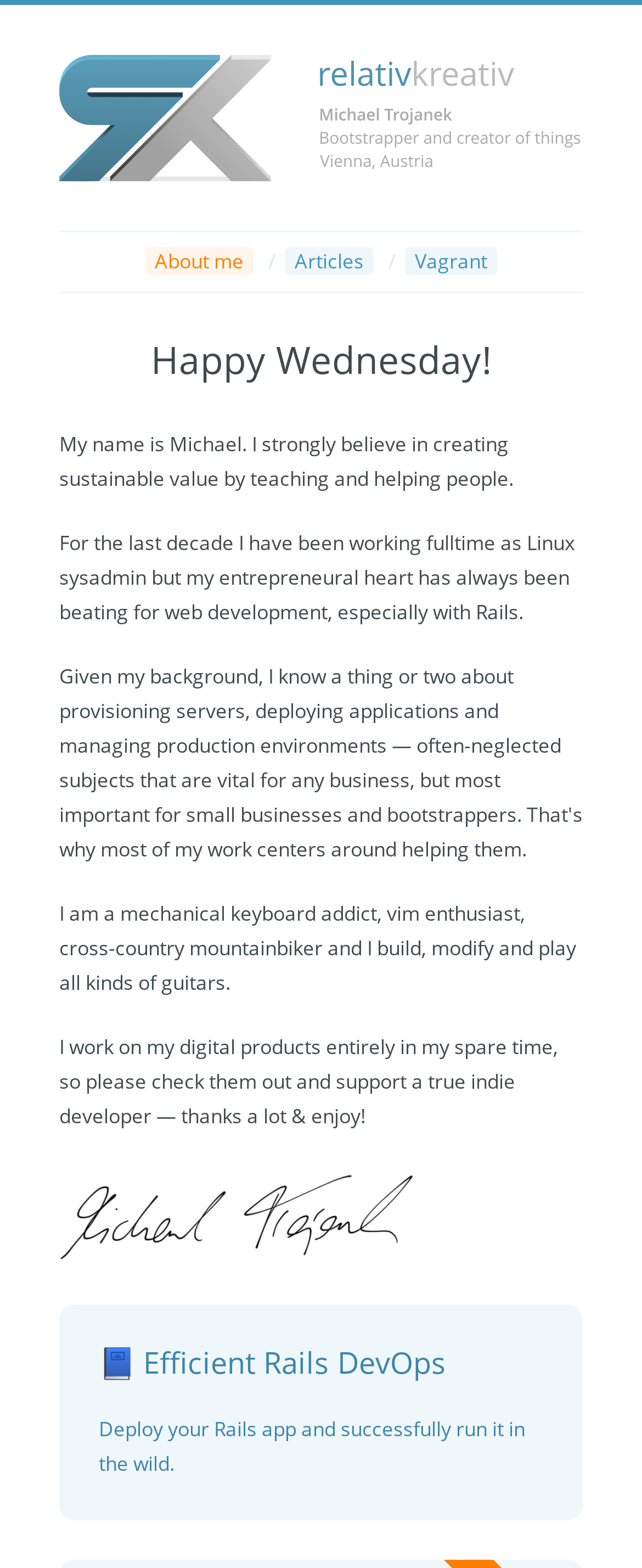Please answer the following question using a single word or phrase: 
What is the name of the person described on this page?

Michael